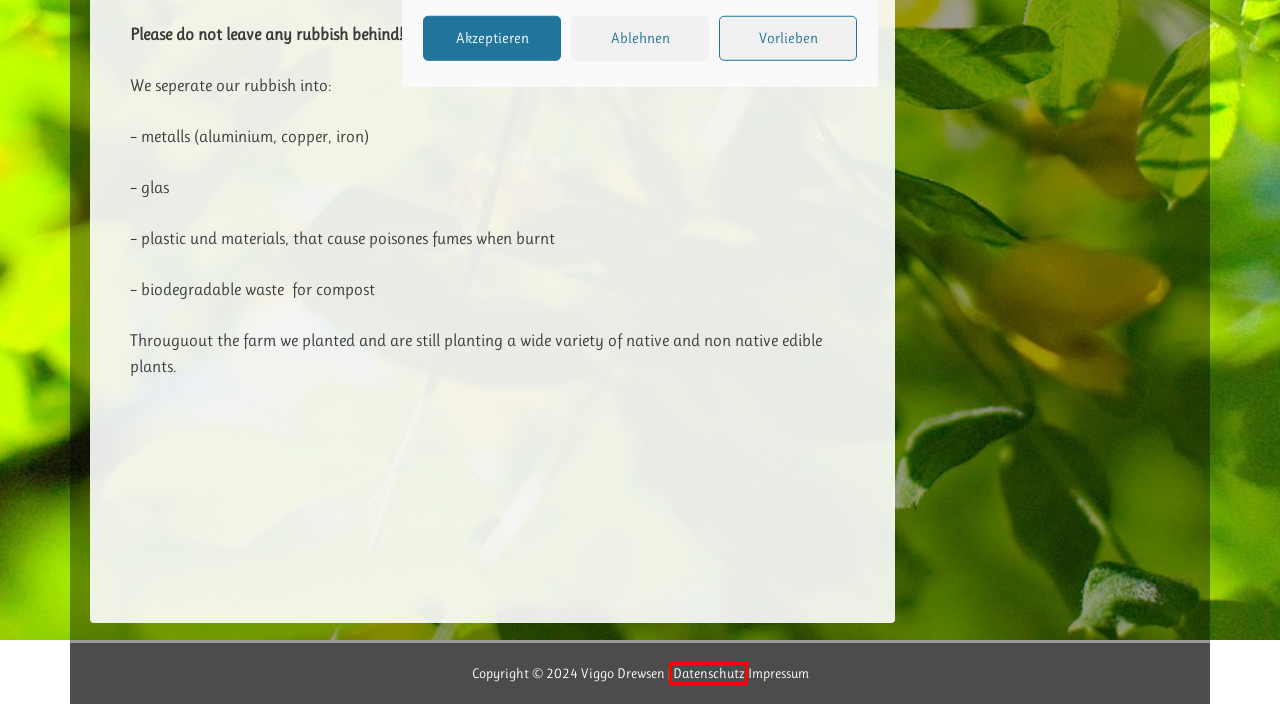You have a screenshot showing a webpage with a red bounding box around a UI element. Choose the webpage description that best matches the new page after clicking the highlighted element. Here are the options:
A. Aktuelles/ aktuality/ topicals – Ziegelhof – Farma Cihelna
B. Wanderreiten – Ziegelhof – Farma Cihelna
C. Klassen-Fahrten und -Ausflüge – Ziegelhof – Farma Cihelna
D. Impressum – Ziegelhof – Farma Cihelna
E. Okolí – Ziegelhof – Farma Cihelna
F. Ausstattung und Preise – Ziegelhof – Farma Cihelna
G. Datenschutz – Ziegelhof – Farma Cihelna
H. Škola v přírodě  – Ziegelhof – Farma Cihelna

G